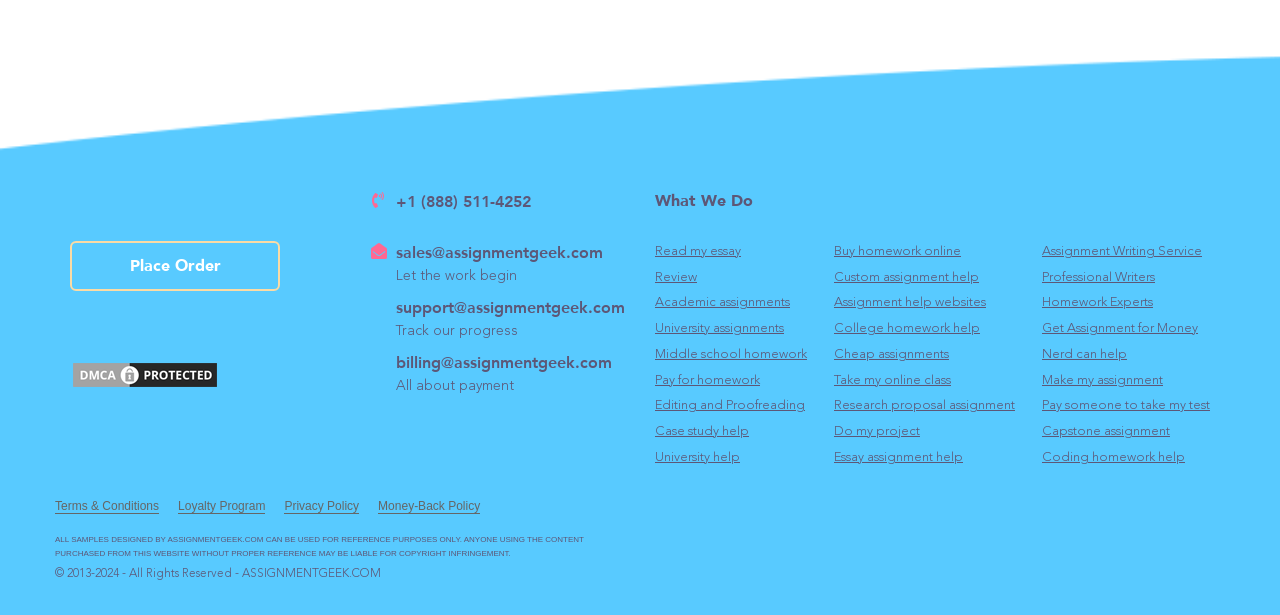Determine the bounding box coordinates for the HTML element described here: "Nerd can help".

[0.814, 0.566, 0.88, 0.587]